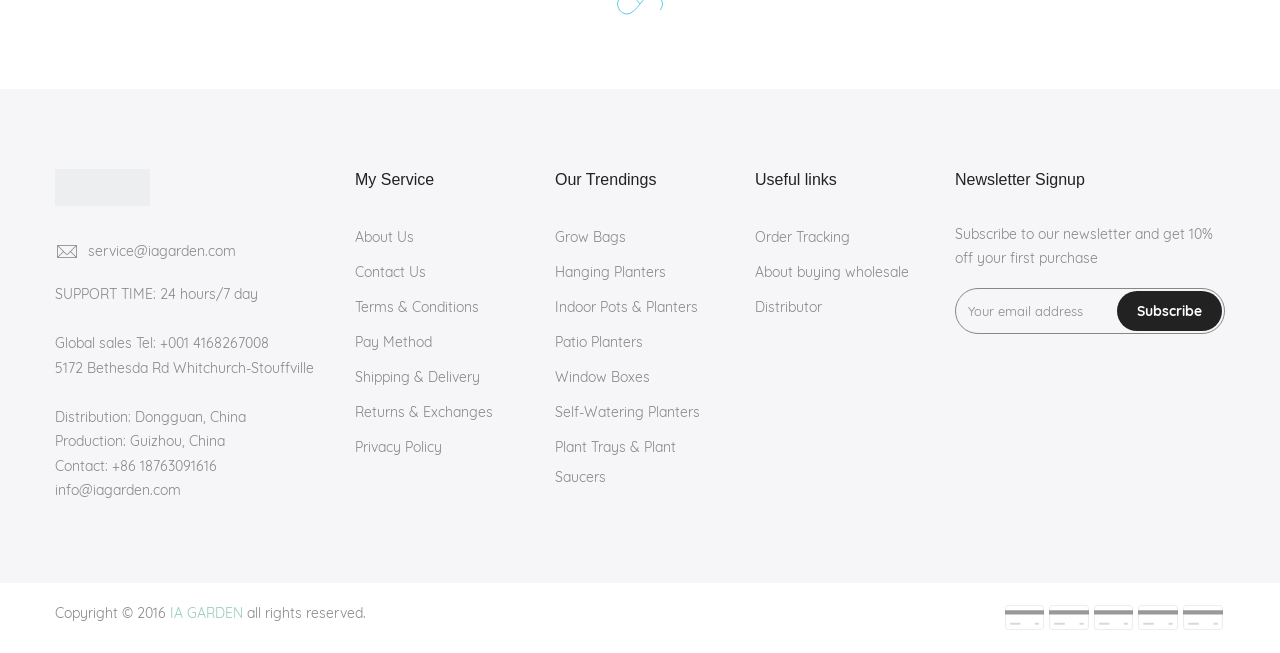Specify the bounding box coordinates of the element's region that should be clicked to achieve the following instruction: "Click the 'Subscribe' button". The bounding box coordinates consist of four float numbers between 0 and 1, in the format [left, top, right, bottom].

[0.873, 0.446, 0.955, 0.508]